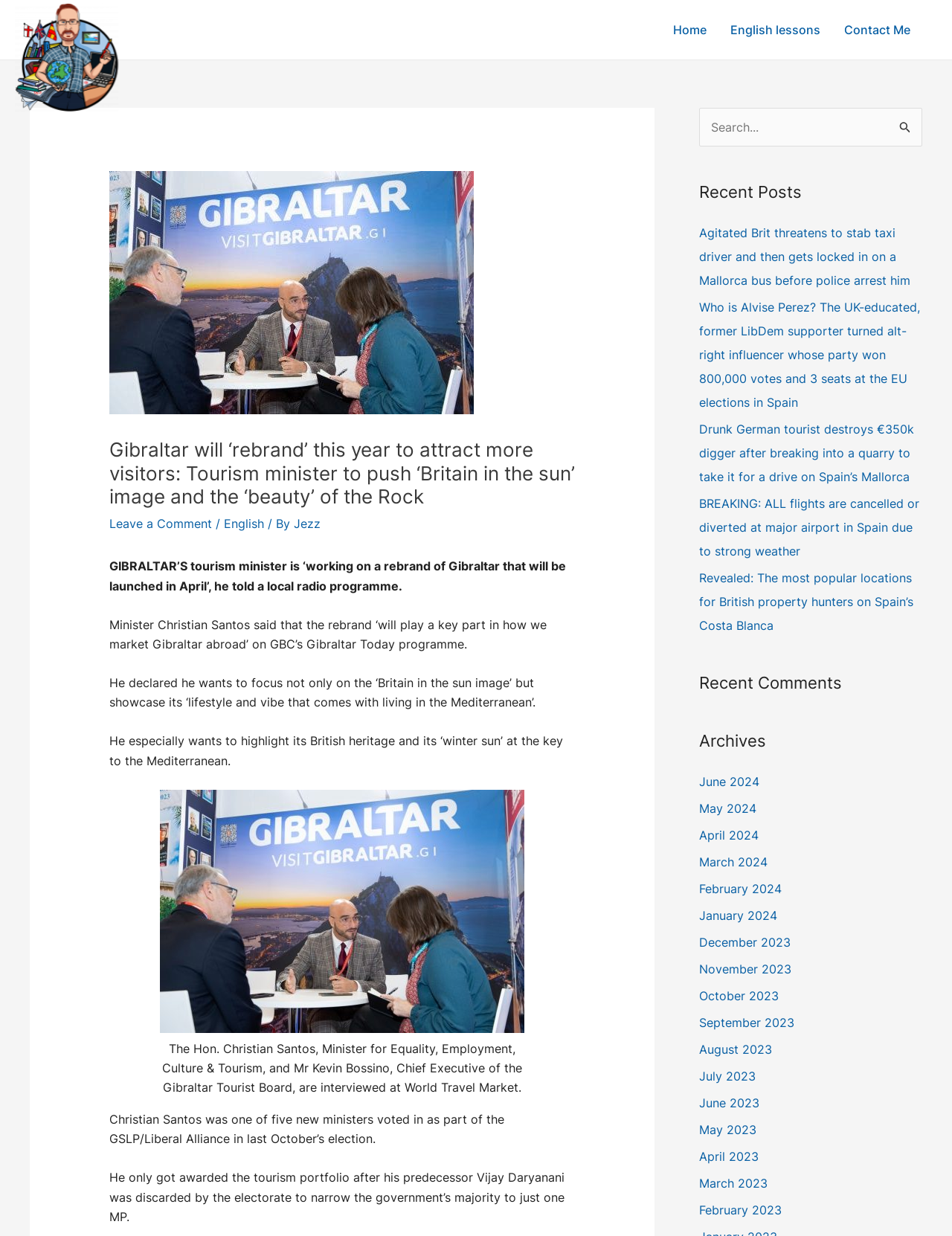Please pinpoint the bounding box coordinates for the region I should click to adhere to this instruction: "View the 'TOP Posts'".

None